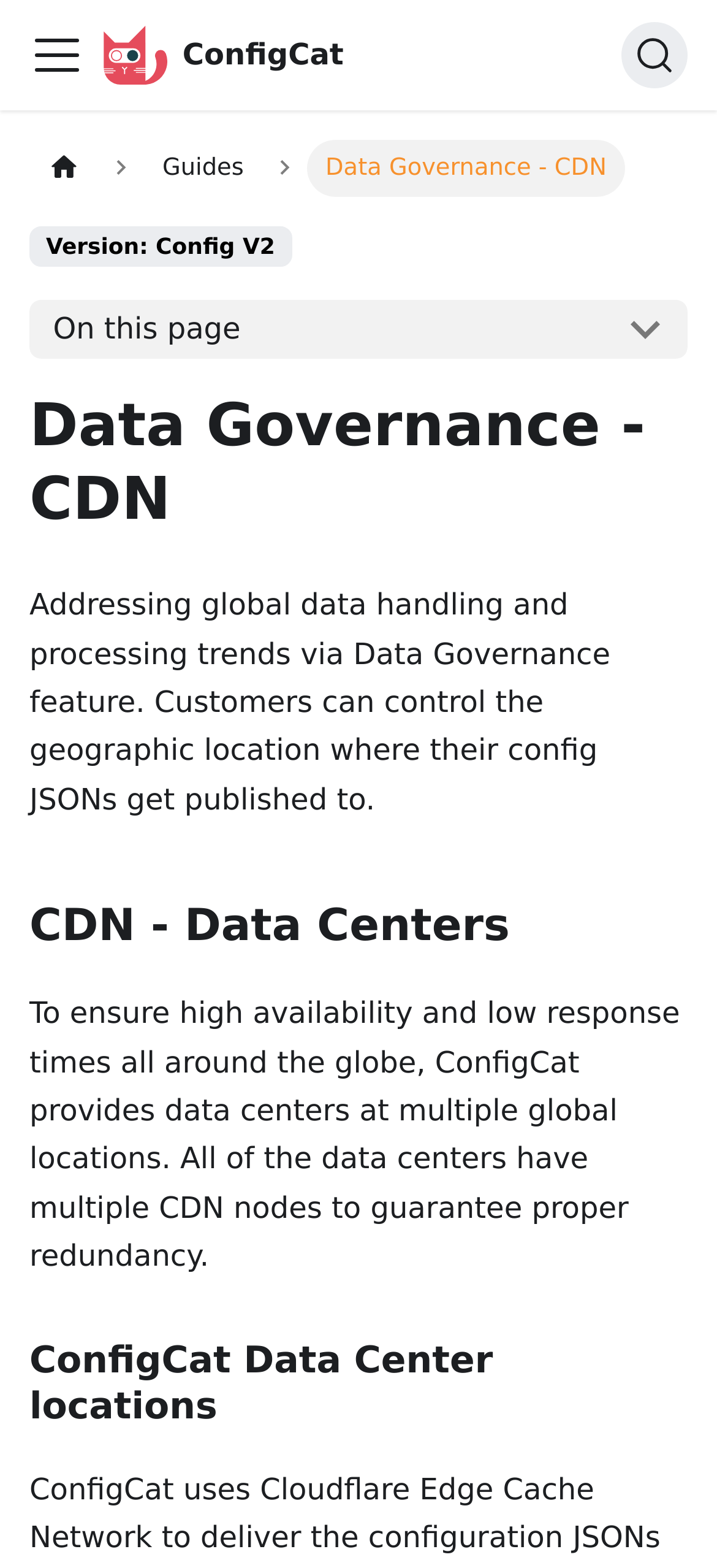What is the benefit of ConfigCat's multiple global data centers?
Provide a well-explained and detailed answer to the question.

According to the webpage, ConfigCat provides data centers at multiple global locations, which ensures high availability and low response times all around the globe.